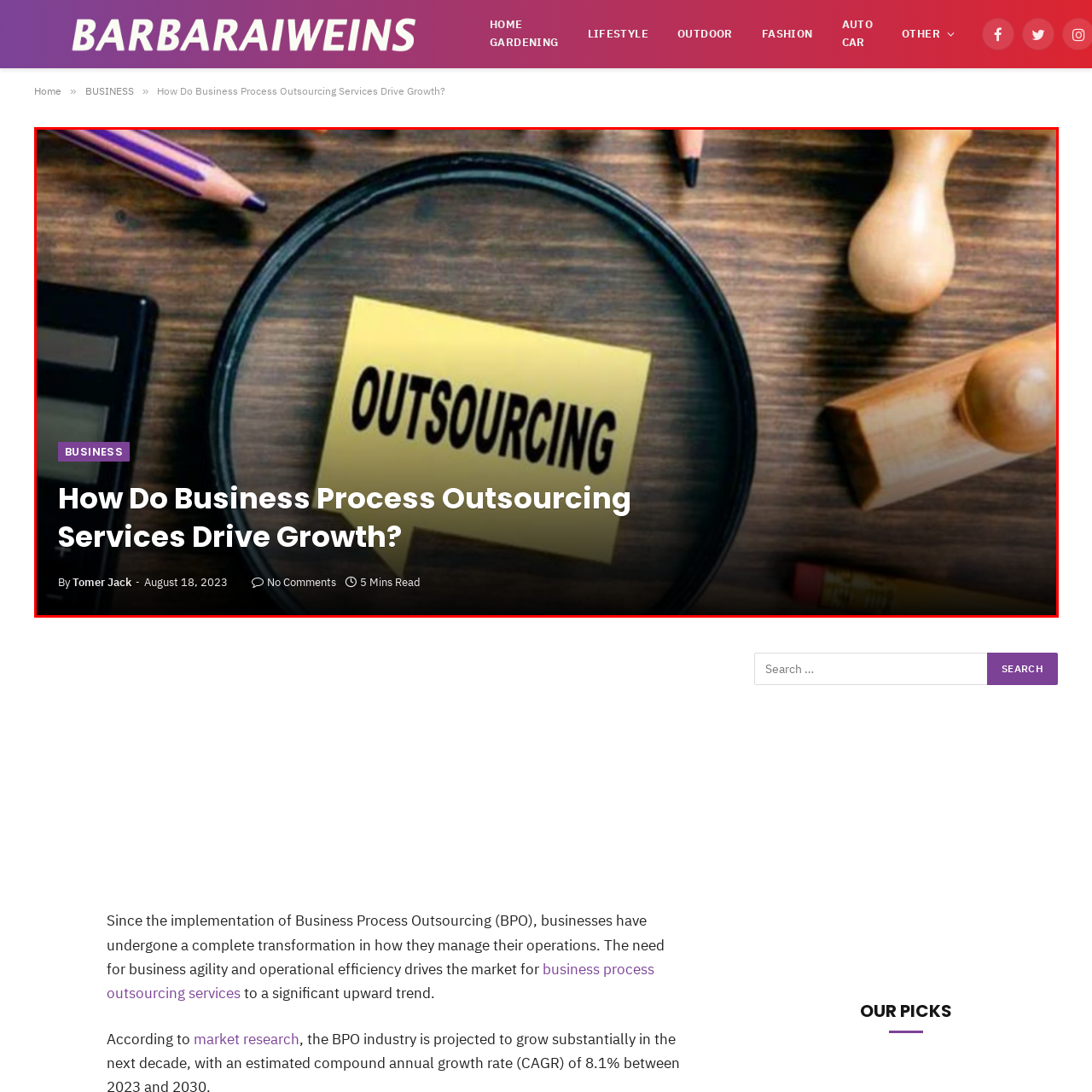Observe the image area highlighted by the pink border and answer the ensuing question in detail, using the visual cues: 
What type of environment is suggested by the surrounding office supplies?

The presence of office supplies such as pens and a round black rubber stamp surrounding the sticky note suggests a business-oriented environment focused on efficiency and productivity, as mentioned in the caption.